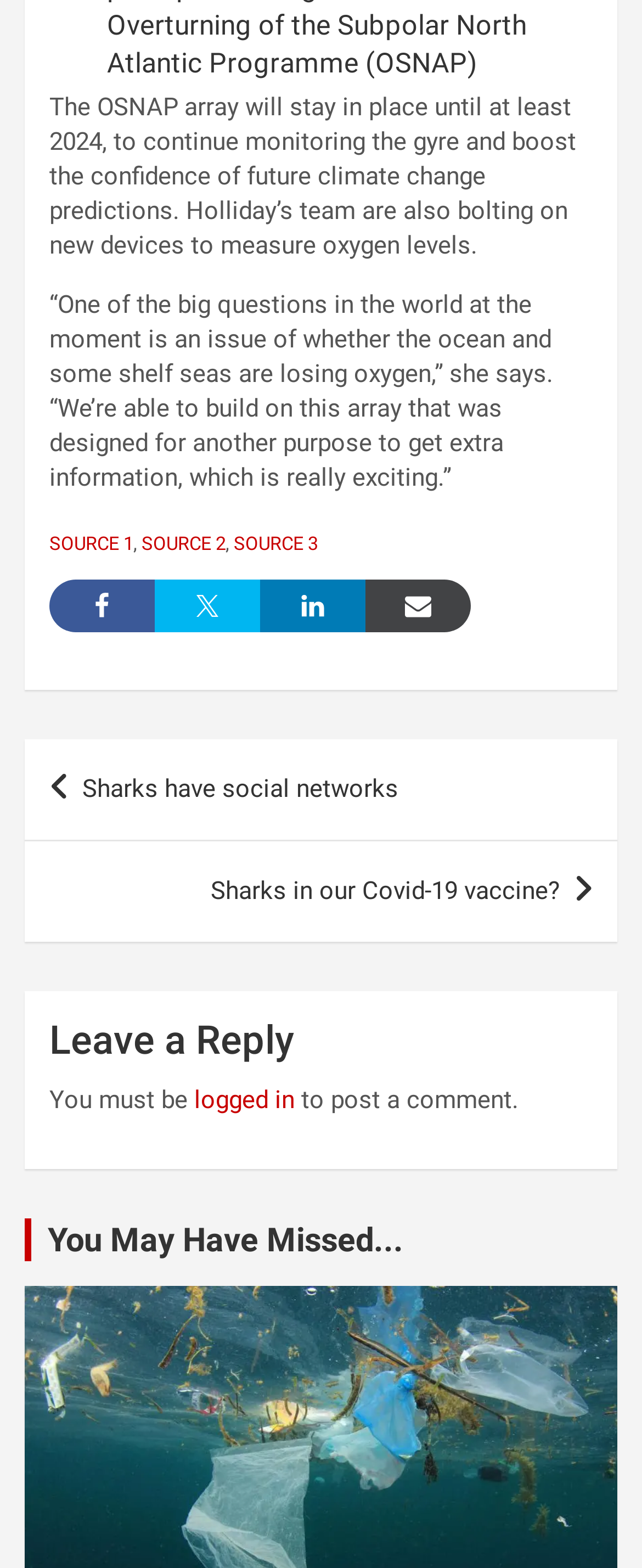Specify the bounding box coordinates for the region that must be clicked to perform the given instruction: "Check You May Have Missed...".

[0.074, 0.778, 0.628, 0.803]